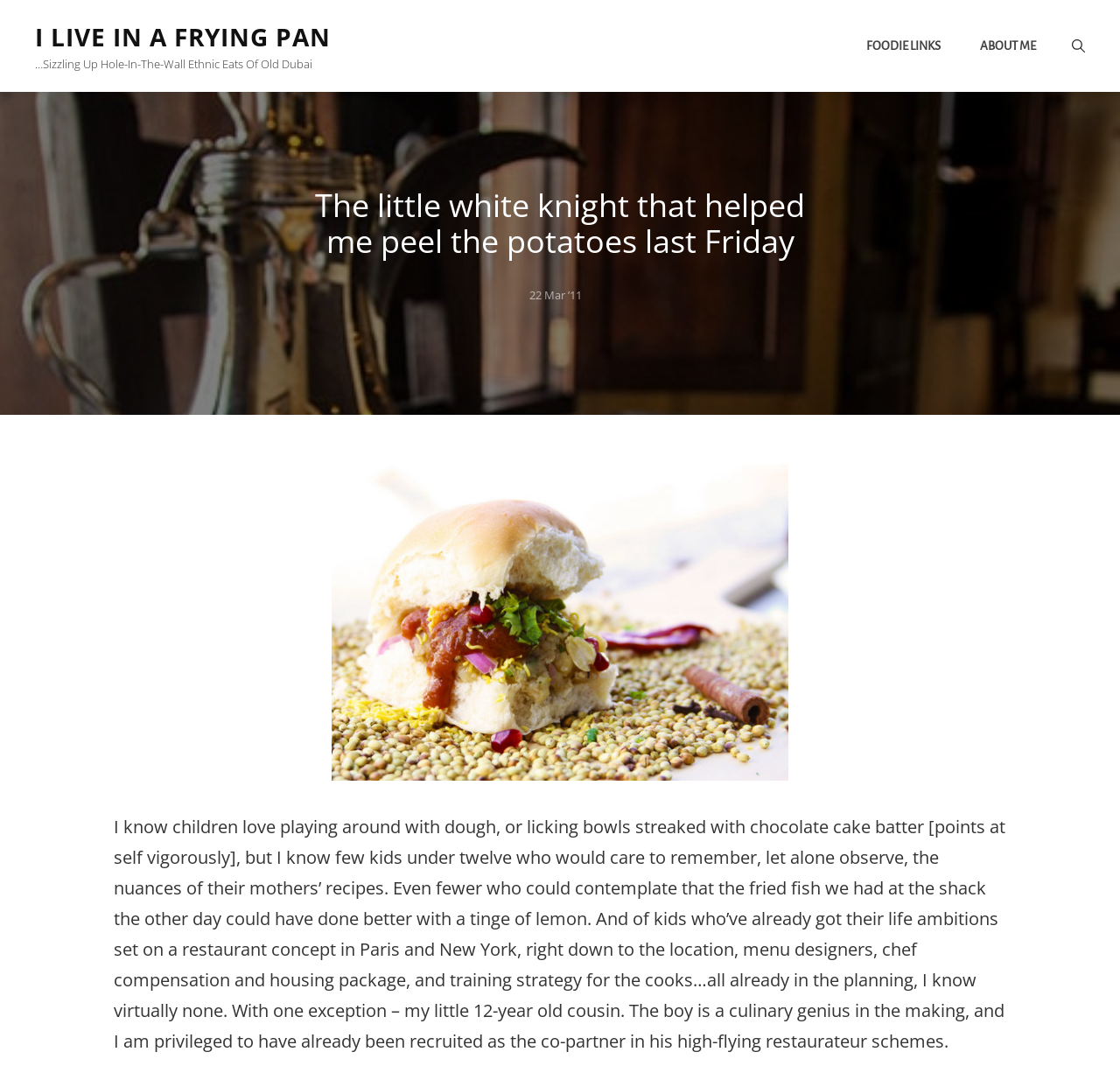What is the topic of the post?
Answer the question in a detailed and comprehensive manner.

The topic of the post can be inferred from the text content of the post, which talks about a 12-year-old cousin who is a culinary genius in the making.